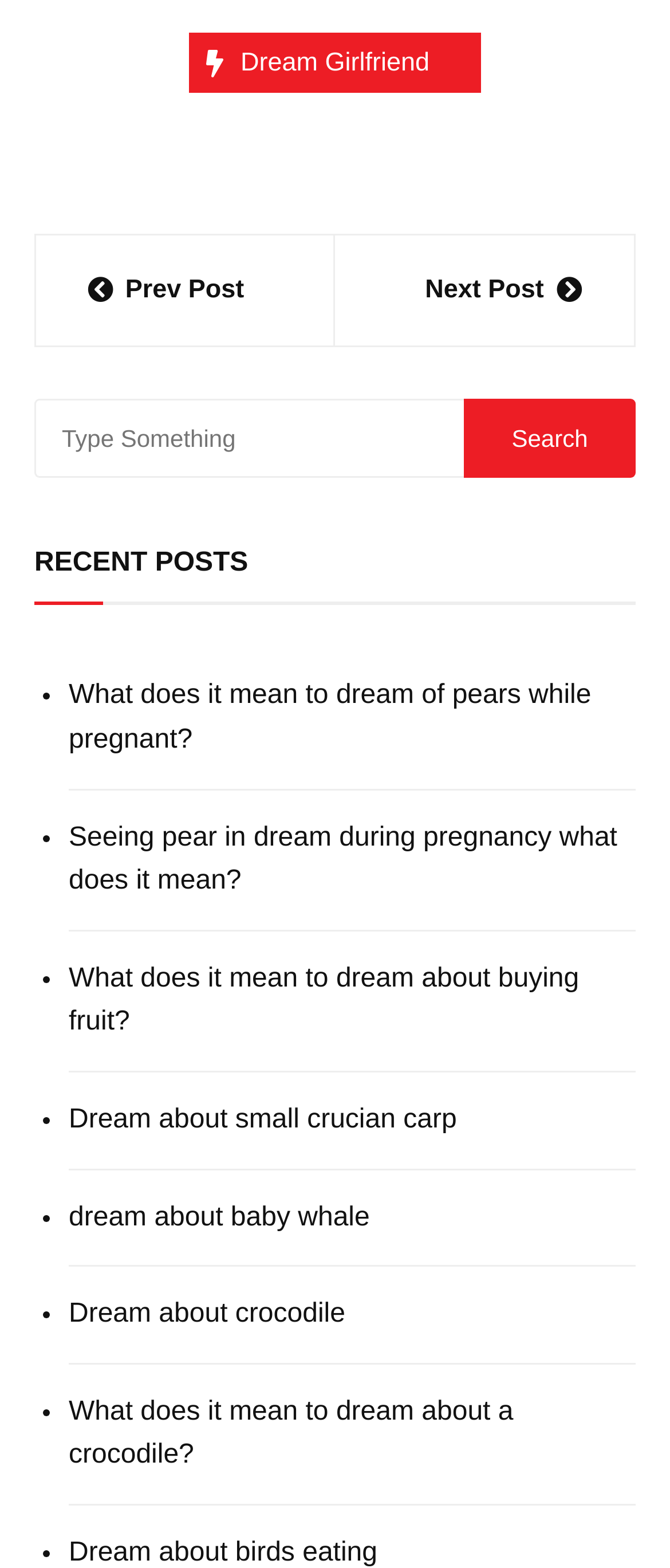Provide the bounding box coordinates of the area you need to click to execute the following instruction: "Read the abstract of the case study".

None